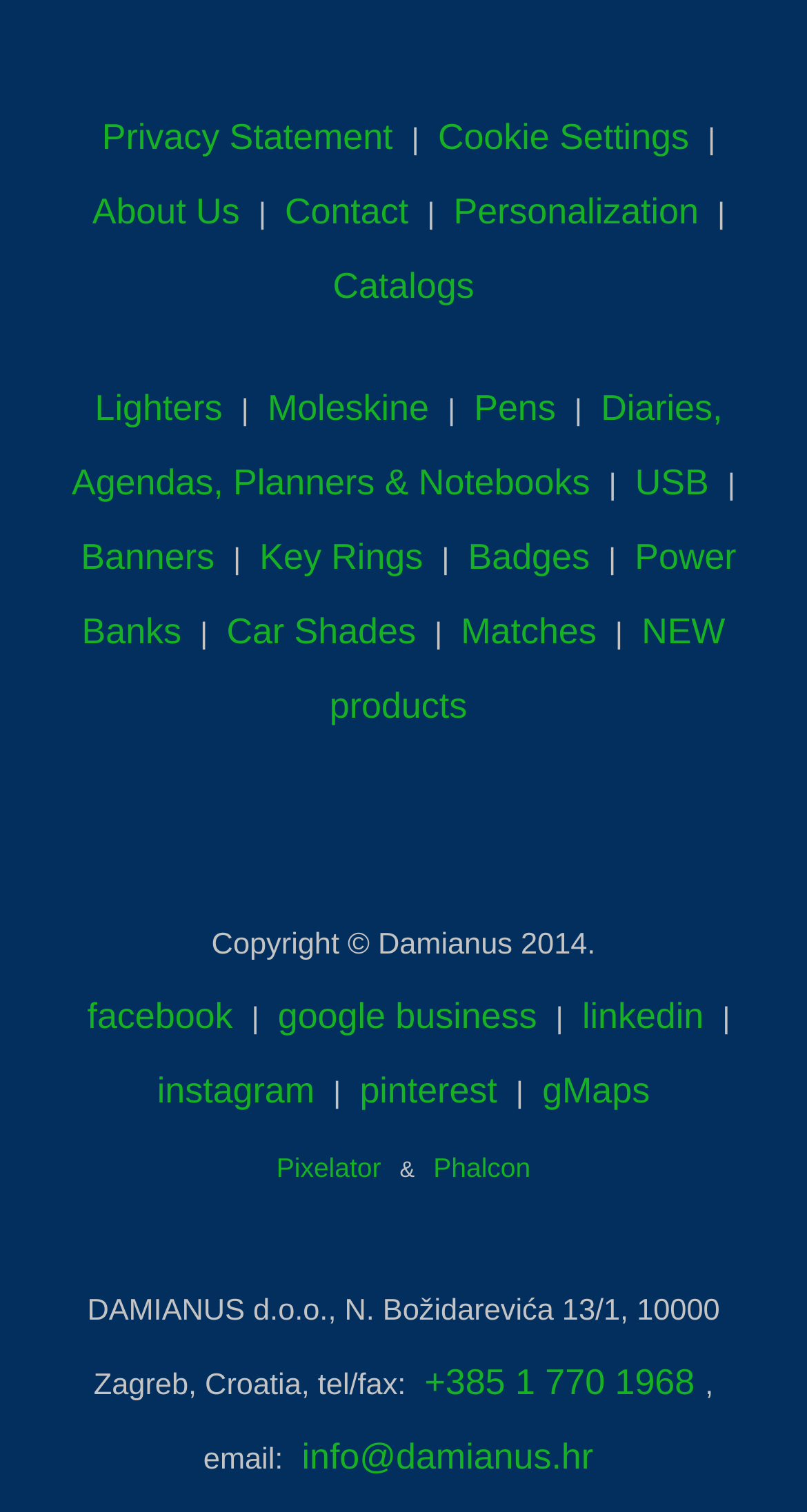Identify the bounding box coordinates of the element to click to follow this instruction: 'Visit facebook page'. Ensure the coordinates are four float values between 0 and 1, provided as [left, top, right, bottom].

[0.108, 0.658, 0.288, 0.685]